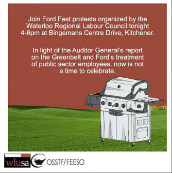Answer this question using a single word or a brief phrase:
What is the time of the event?

4 PM to 6 PM